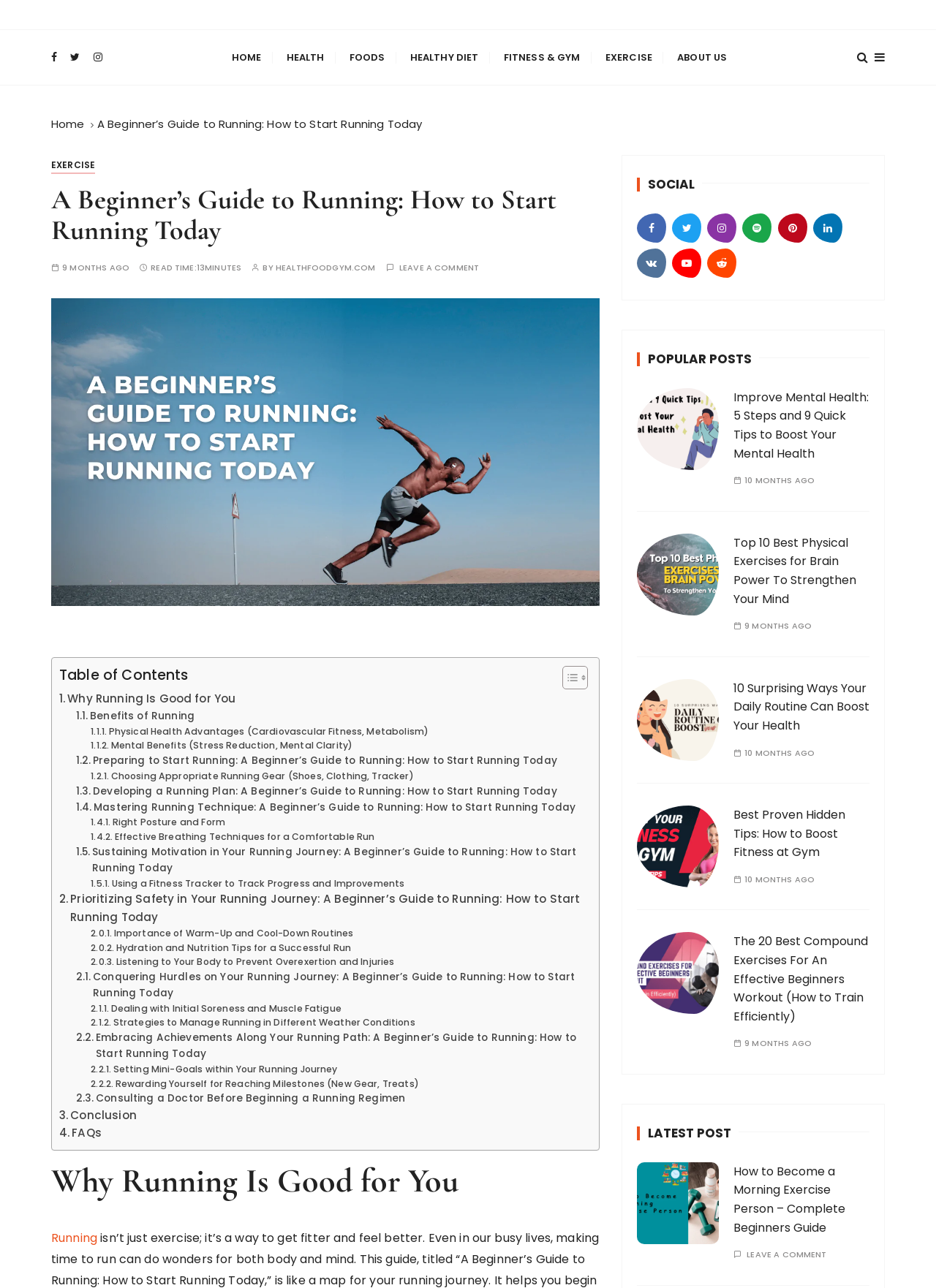Please predict the bounding box coordinates of the element's region where a click is necessary to complete the following instruction: "Click on the 'HOME' link". The coordinates should be represented by four float numbers between 0 and 1, i.e., [left, top, right, bottom].

[0.236, 0.023, 0.291, 0.054]